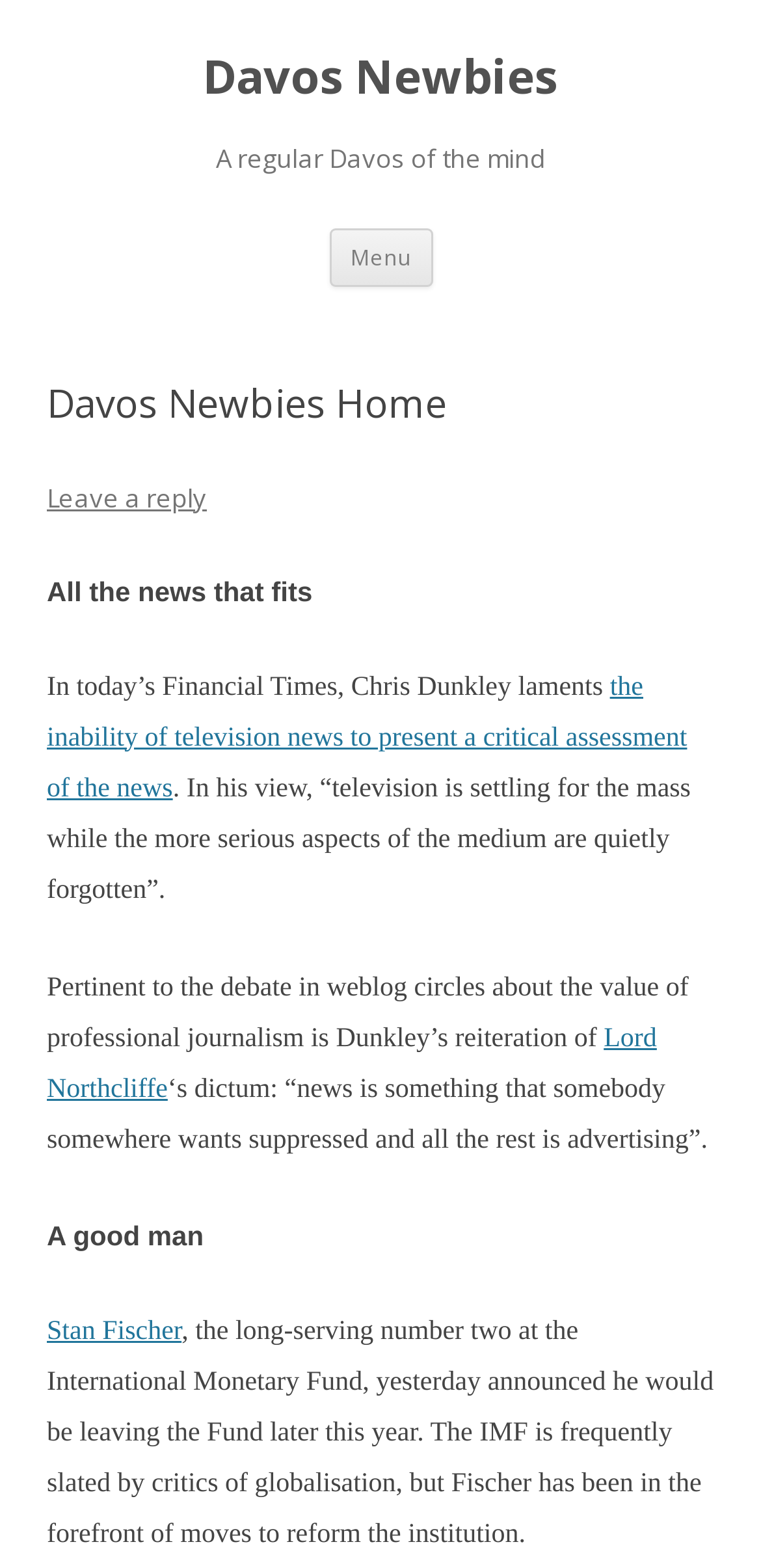Who is leaving the International Monetary Fund?
Using the screenshot, give a one-word or short phrase answer.

Stan Fischer